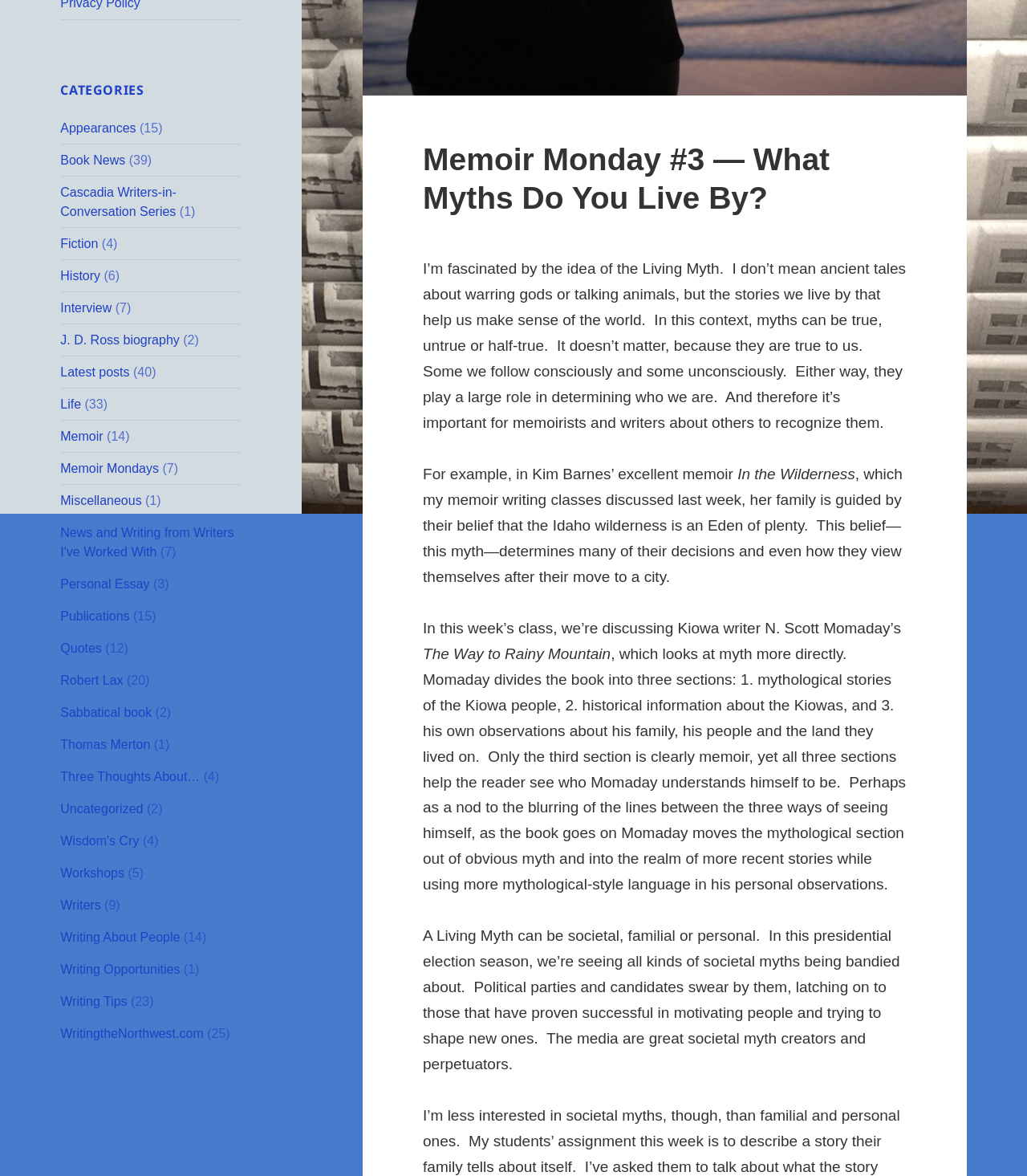For the given element description Writing Opportunities, determine the bounding box coordinates of the UI element. The coordinates should follow the format (top-left x, top-left y, bottom-right x, bottom-right y) and be within the range of 0 to 1.

[0.059, 0.818, 0.175, 0.83]